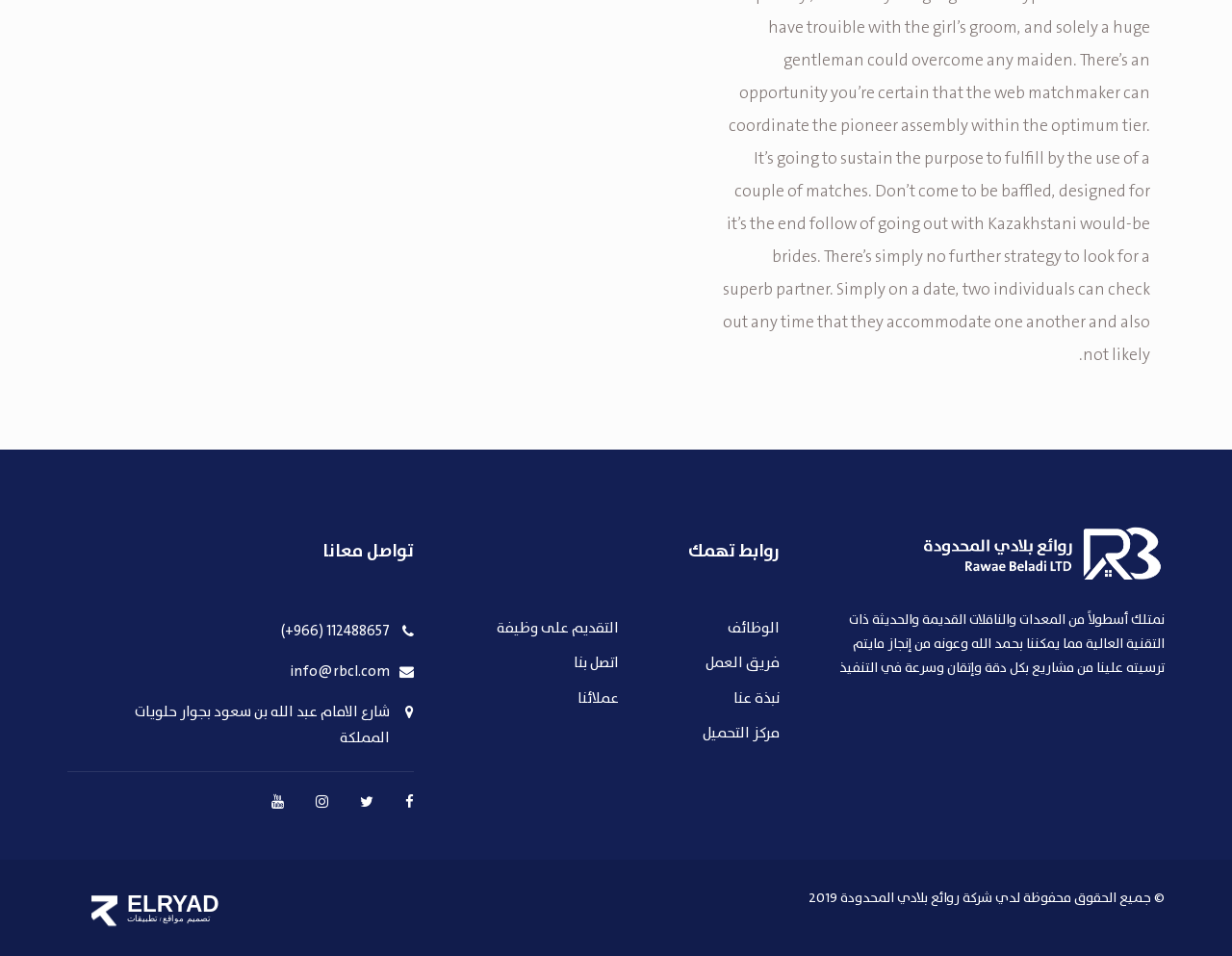Highlight the bounding box coordinates of the region I should click on to meet the following instruction: "click on the link to view jobs".

[0.591, 0.648, 0.633, 0.669]